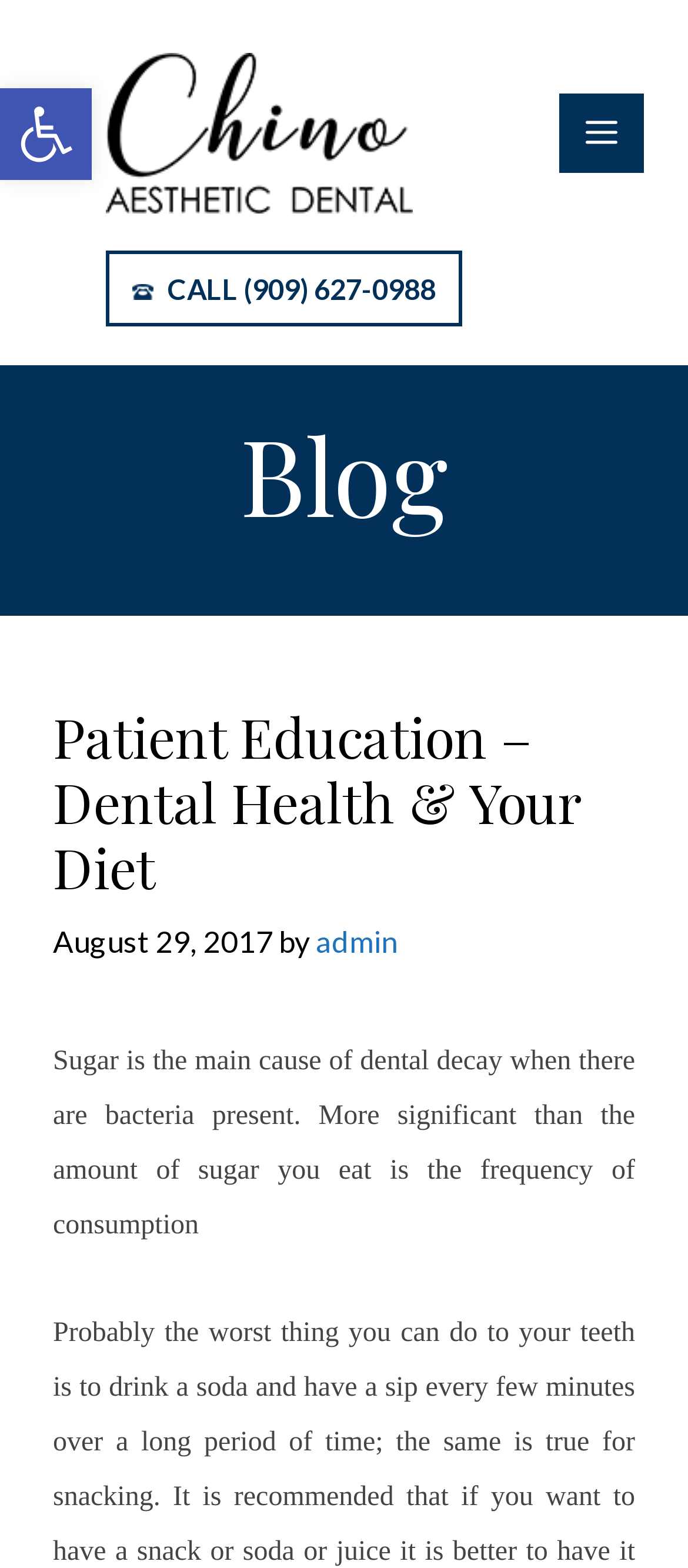Locate the UI element described as follows: "Open toolbar". Return the bounding box coordinates as four float numbers between 0 and 1 in the order [left, top, right, bottom].

[0.0, 0.056, 0.133, 0.115]